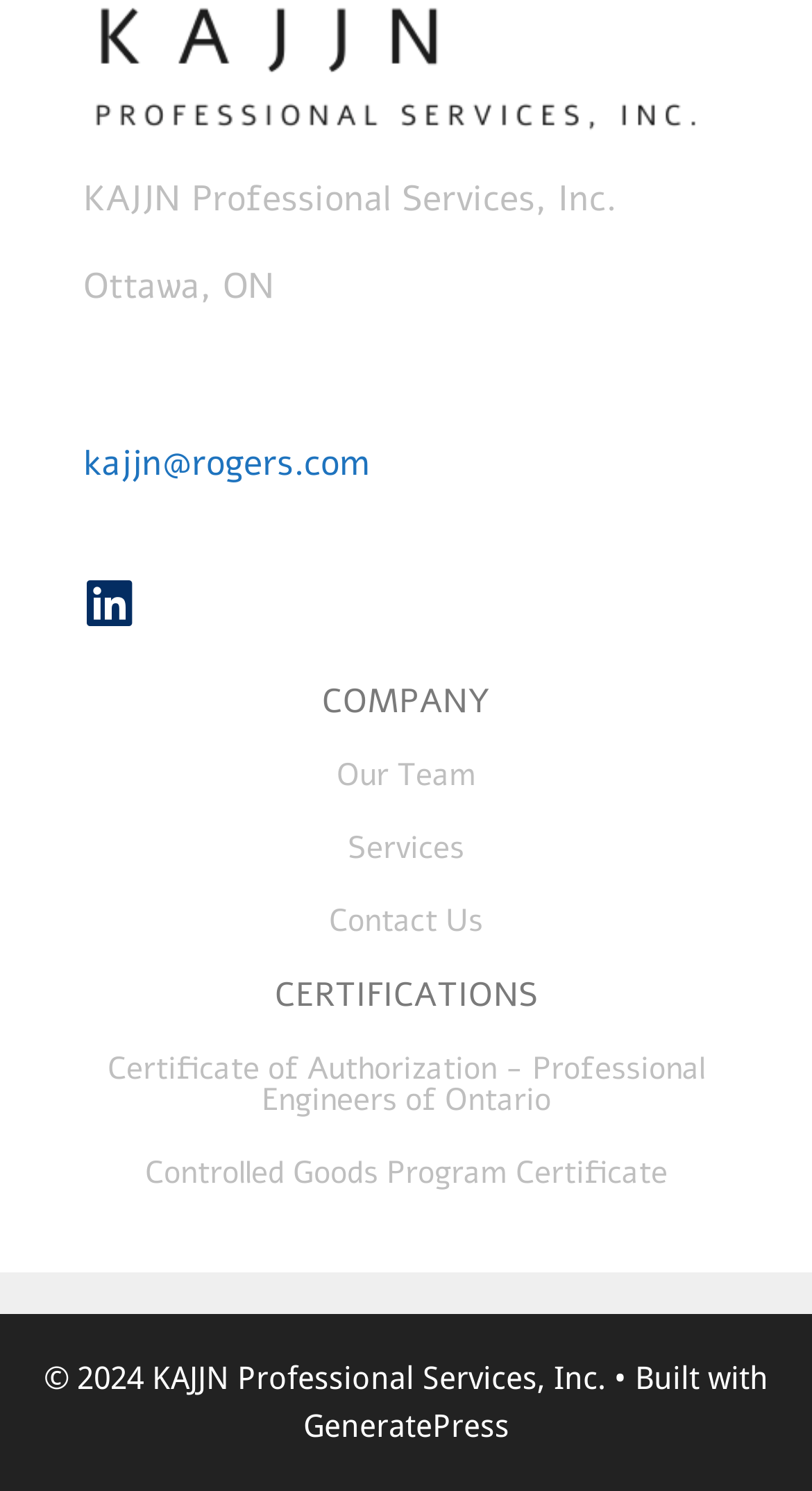What is the copyright year?
Please respond to the question with a detailed and thorough explanation.

The copyright year can be found at the bottom of the webpage, where it is displayed as a static text element with the text '© 2024 KAJJN Professional Services, Inc.'.